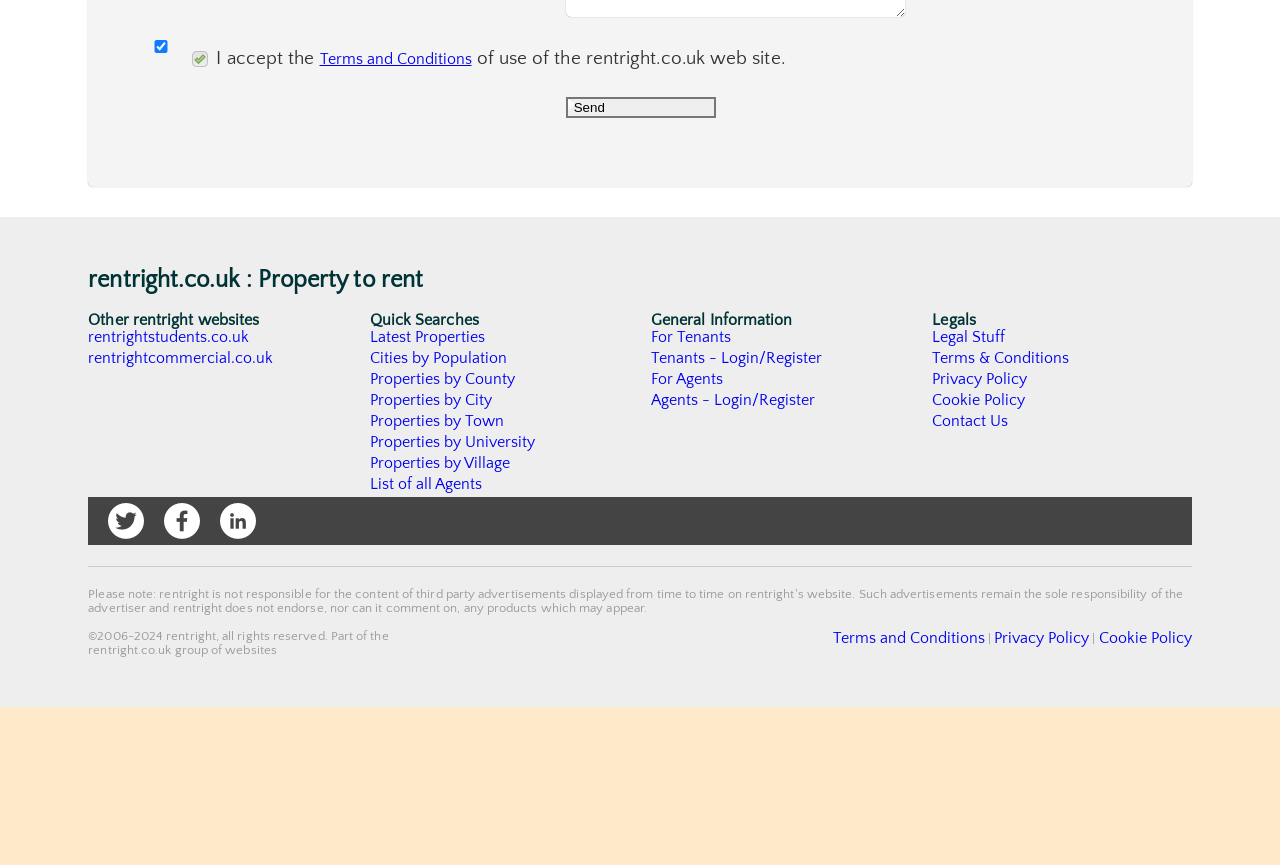What is the purpose of the 'Send' button?
Based on the visual content, answer with a single word or a brief phrase.

To submit a query